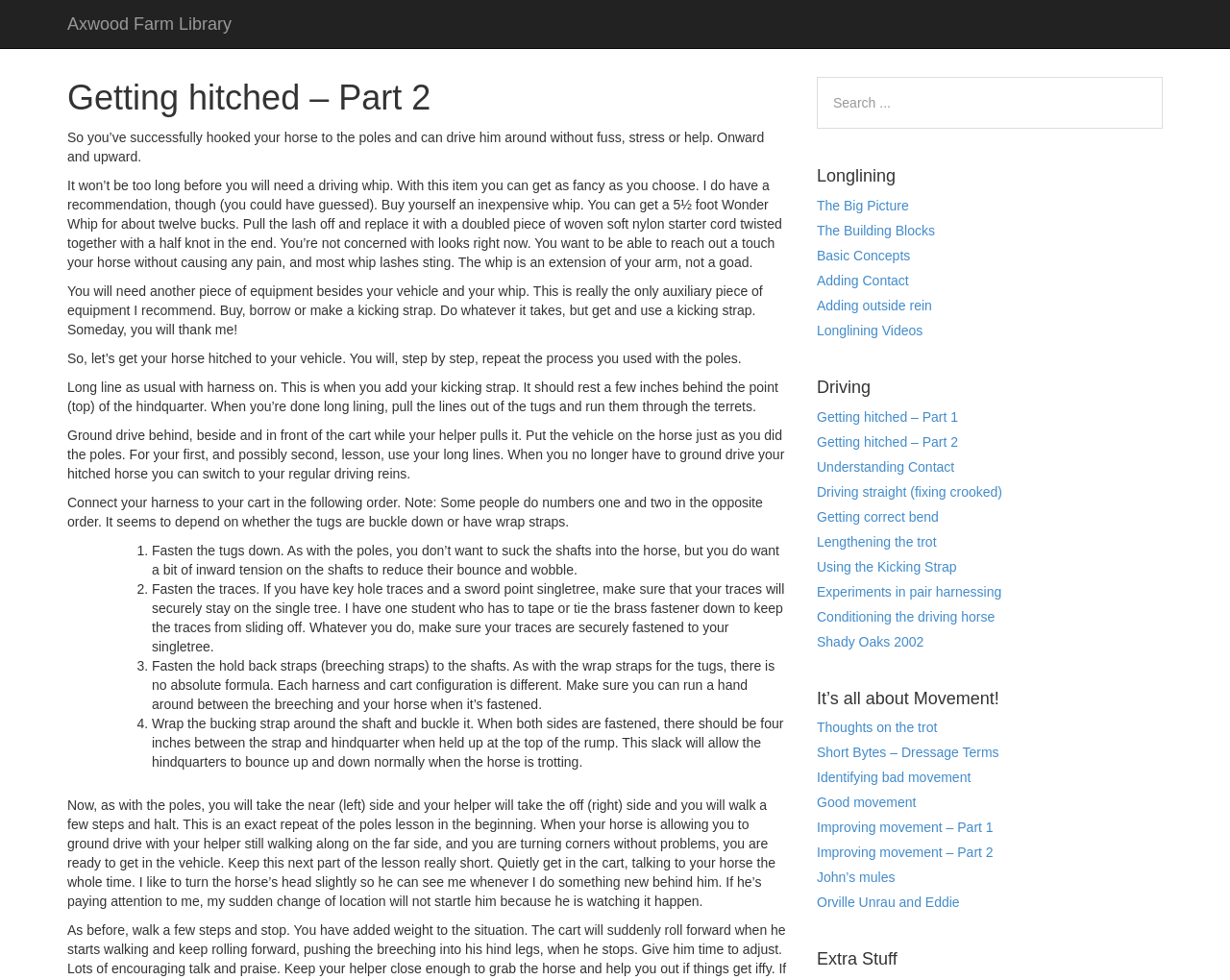Can you determine the bounding box coordinates of the area that needs to be clicked to fulfill the following instruction: "Explore Extra Stuff"?

[0.664, 0.97, 0.945, 0.989]